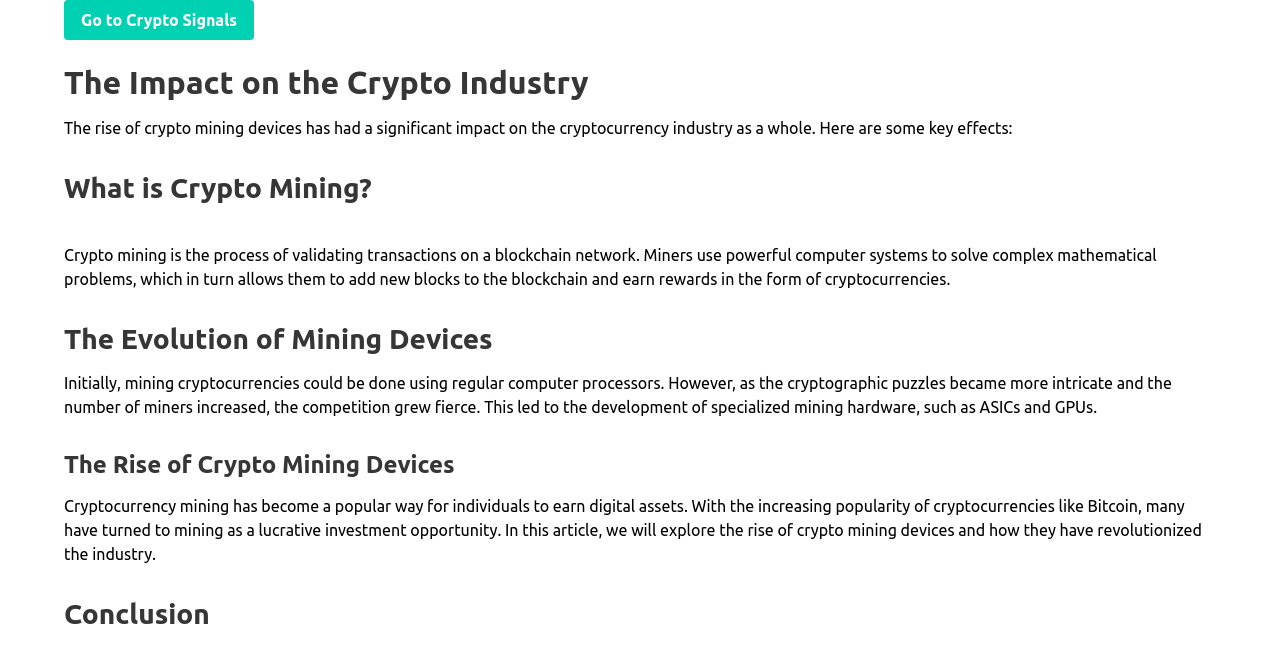What is the topic of this article?
Using the image as a reference, answer the question in detail.

I found the answer by reading the introduction of the article which explains that the rise of crypto mining devices has had a significant impact on the cryptocurrency industry as a whole. The article then explores the rise of crypto mining devices and how they have revolutionized the industry.